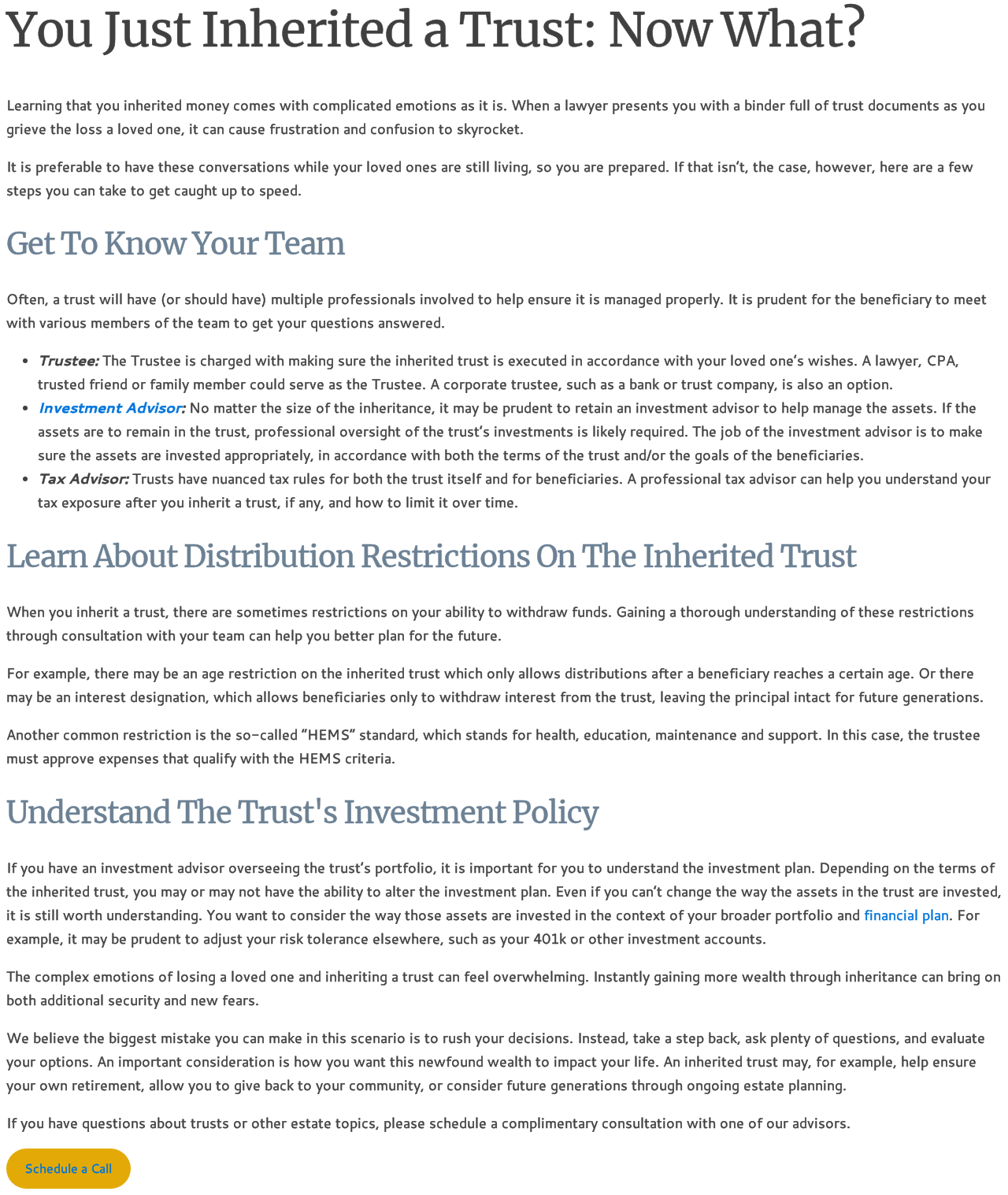Generate the title text from the webpage.

You Just Inherited a Trust: Now What?